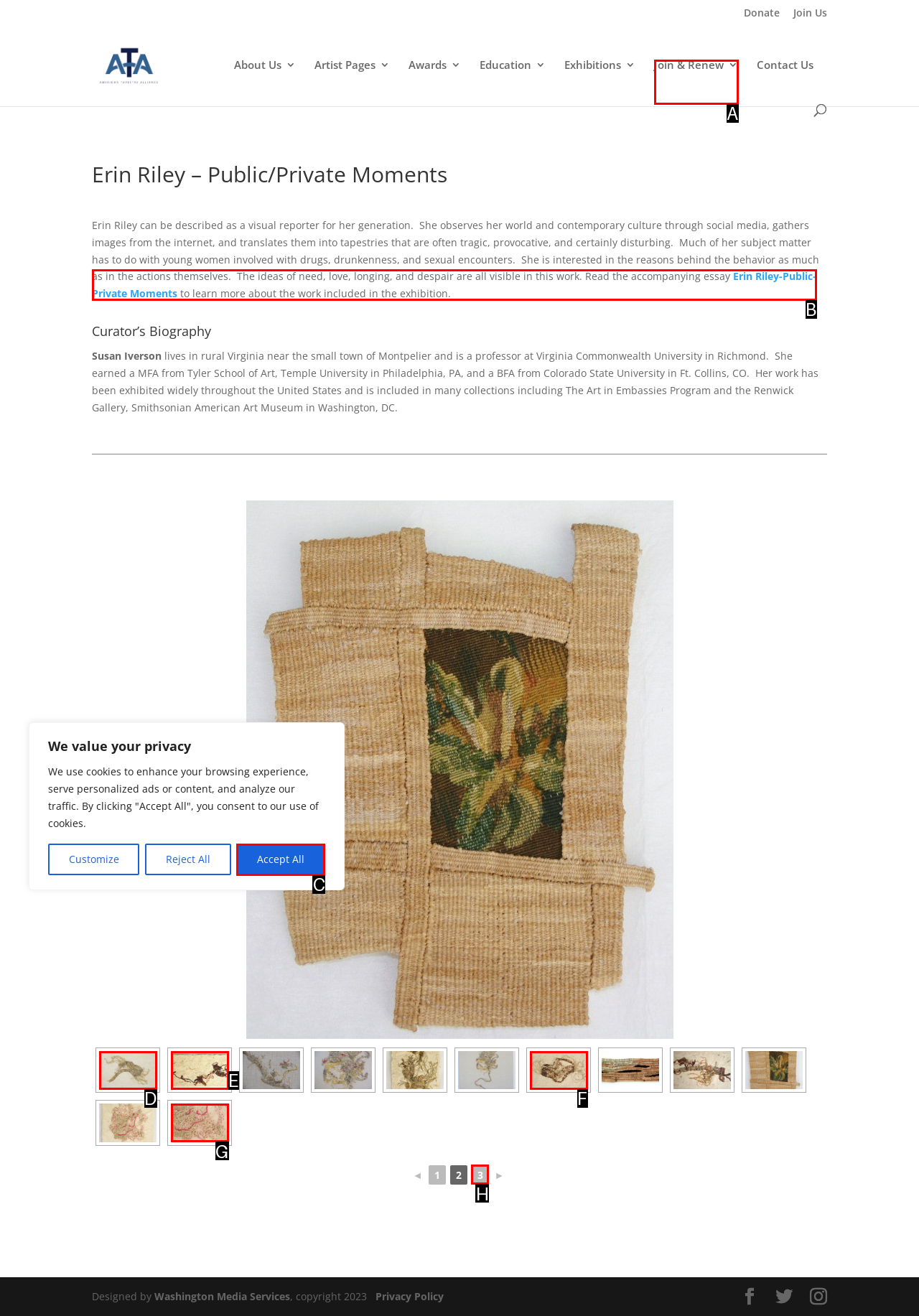Match the description: title="Dorothy Clews, "Bloom III"" to the correct HTML element. Provide the letter of your choice from the given options.

G